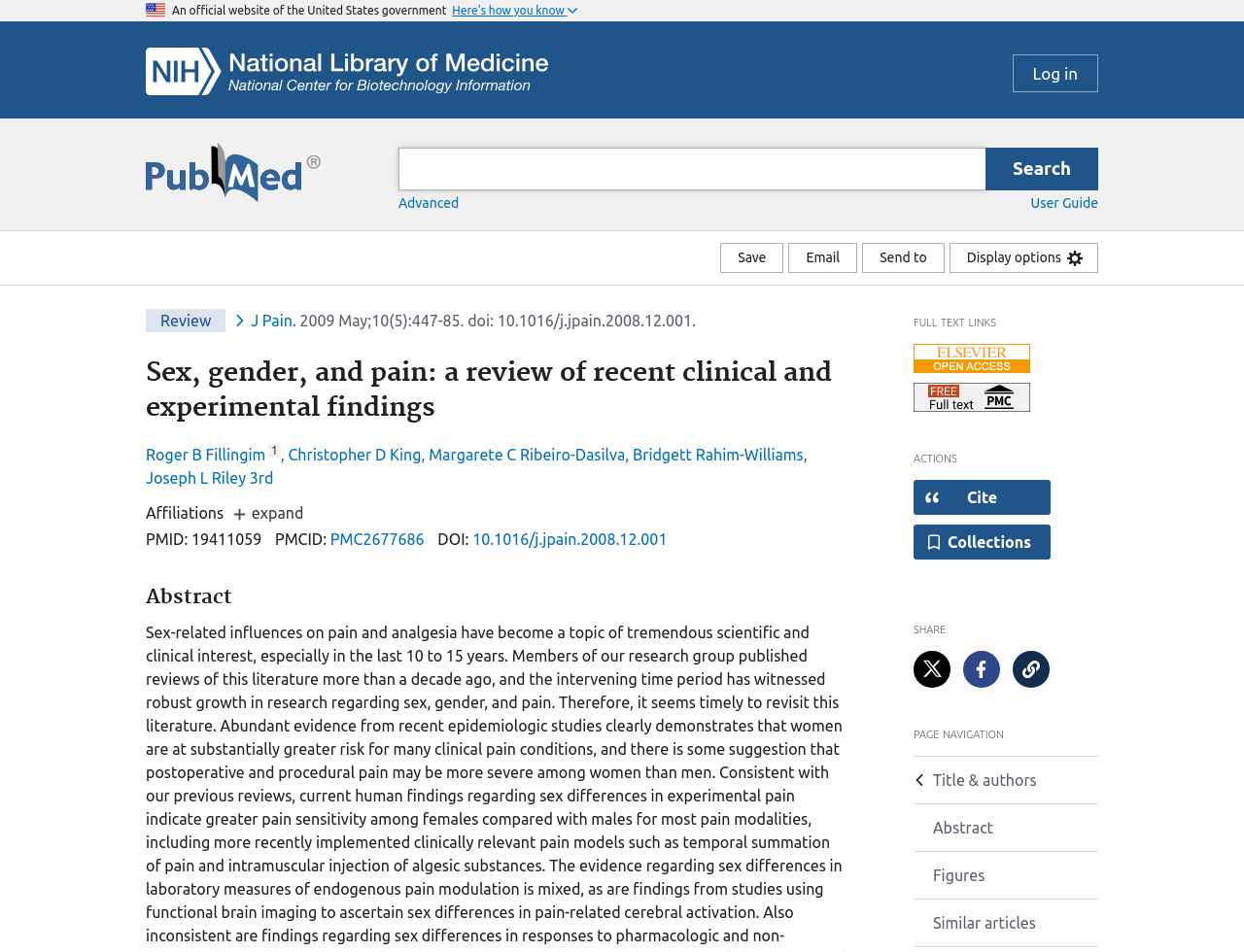Determine the bounding box coordinates of the section I need to click to execute the following instruction: "Log in to the system". Provide the coordinates as four float numbers between 0 and 1, i.e., [left, top, right, bottom].

[0.814, 0.057, 0.883, 0.097]